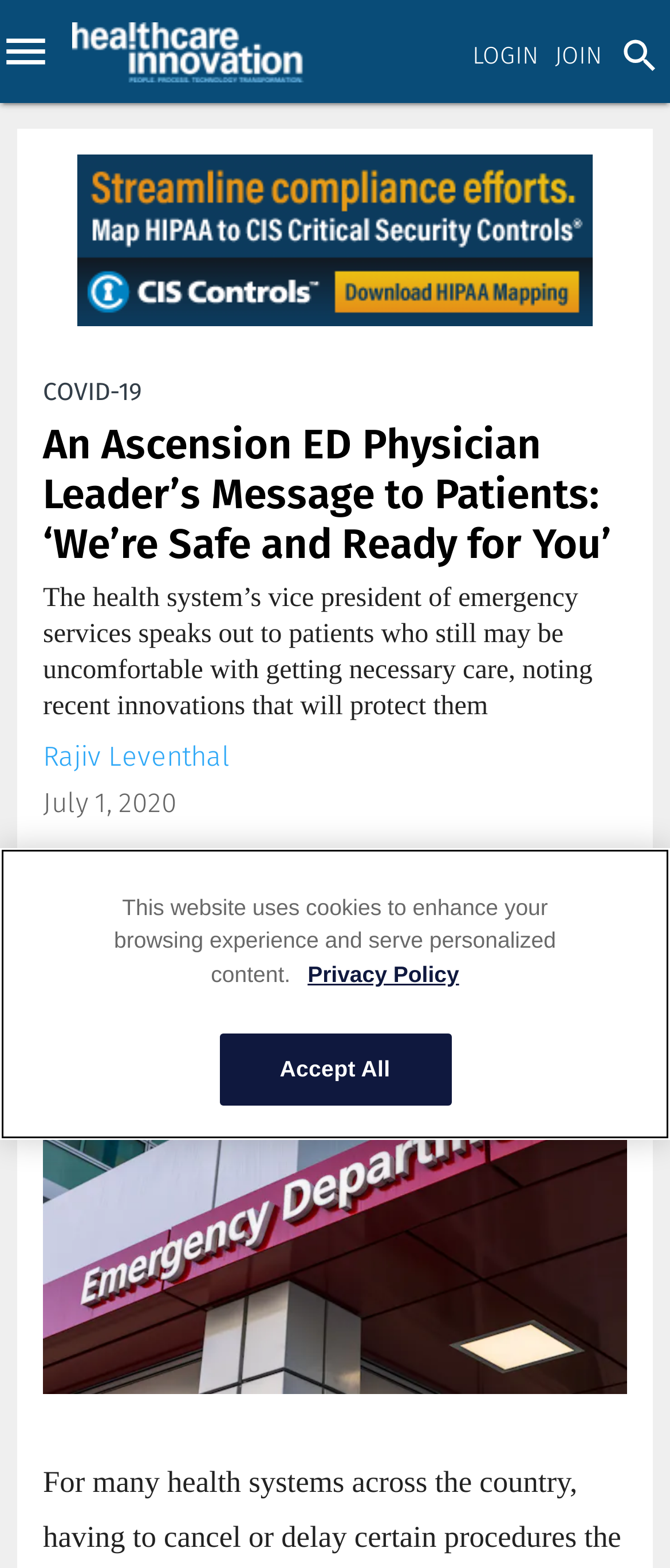Please locate the bounding box coordinates of the element that should be clicked to complete the given instruction: "Click the LOGIN link".

[0.705, 0.026, 0.803, 0.044]